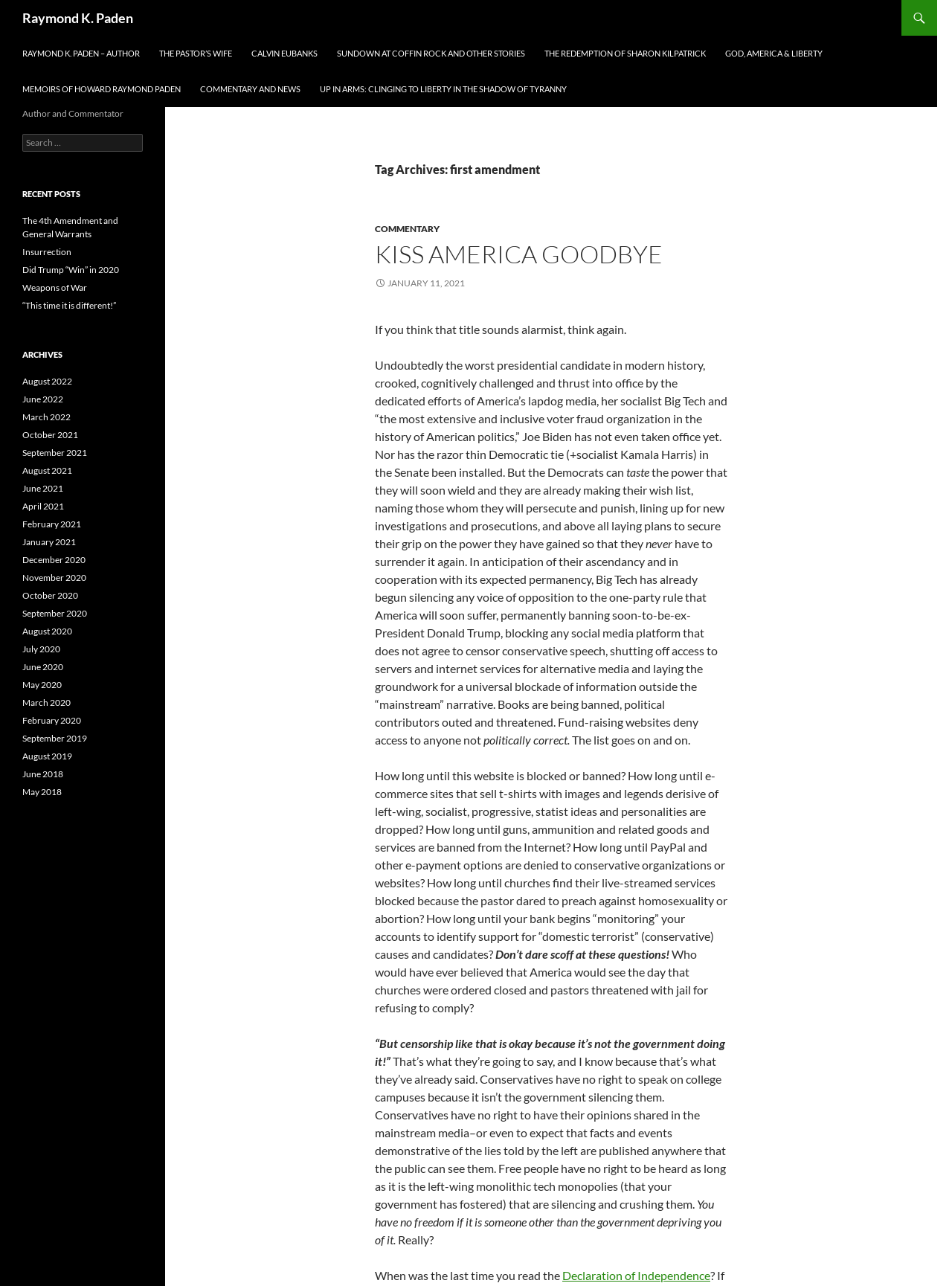Identify the bounding box coordinates for the UI element described as: "June 2020". The coordinates should be provided as four floats between 0 and 1: [left, top, right, bottom].

[0.023, 0.514, 0.066, 0.523]